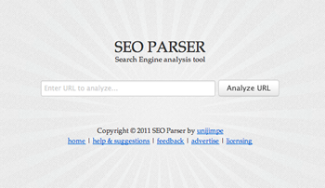Interpret the image and provide an in-depth description.

The image features the interface of an SEO analysis tool called "SEO Parser." Prominently displayed at the top is the tool's name, "SEO PARSER," in bold letters, which indicates its primary function—analyzing search engine performance. Below the title, there is an input field inviting users to "Enter URL to analyze..." This provides an interactive element, encouraging users to input specific website URLs for analysis. To the right of the input field, a button labeled "Analyze URL" allows users to initiate the analysis.

The background of the interface is designed with a radiant, sunburst pattern, which adds a visually appealing touch to the overall layout. At the bottom of the image, there is a copyright notice stating, "Copyright © 2011 SEO Parser by ujlimages," signifying the tool's ownership and creation date. This informative design aims to simplify the process of SEO analysis and make the tool approachable for users seeking to enhance their website's performance through search engine optimization techniques.